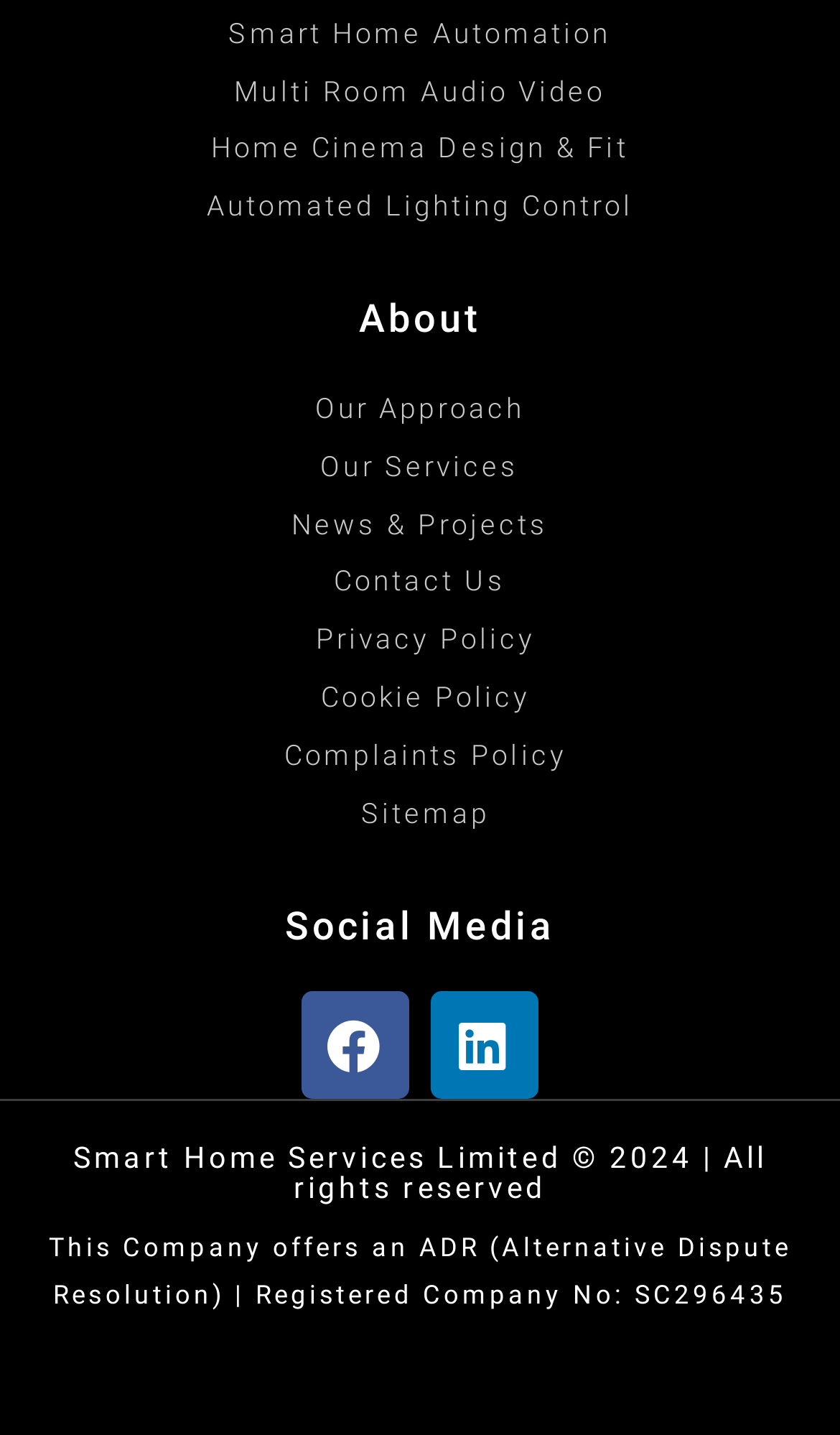Specify the bounding box coordinates of the element's area that should be clicked to execute the given instruction: "Contact Us". The coordinates should be four float numbers between 0 and 1, i.e., [left, top, right, bottom].

[0.064, 0.389, 0.936, 0.422]